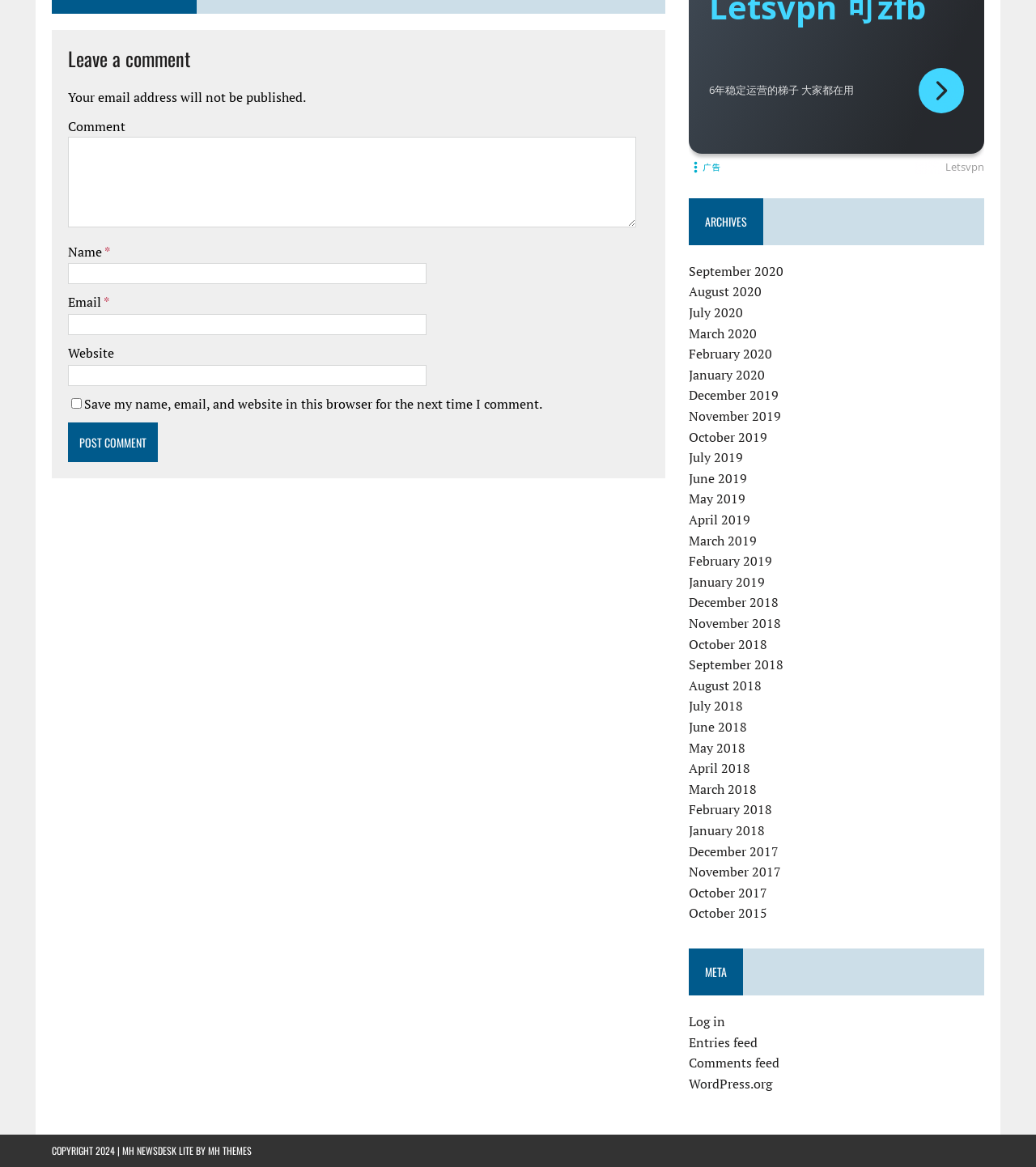What is the checkbox for in the comment section?
Examine the screenshot and reply with a single word or phrase.

Save comment info